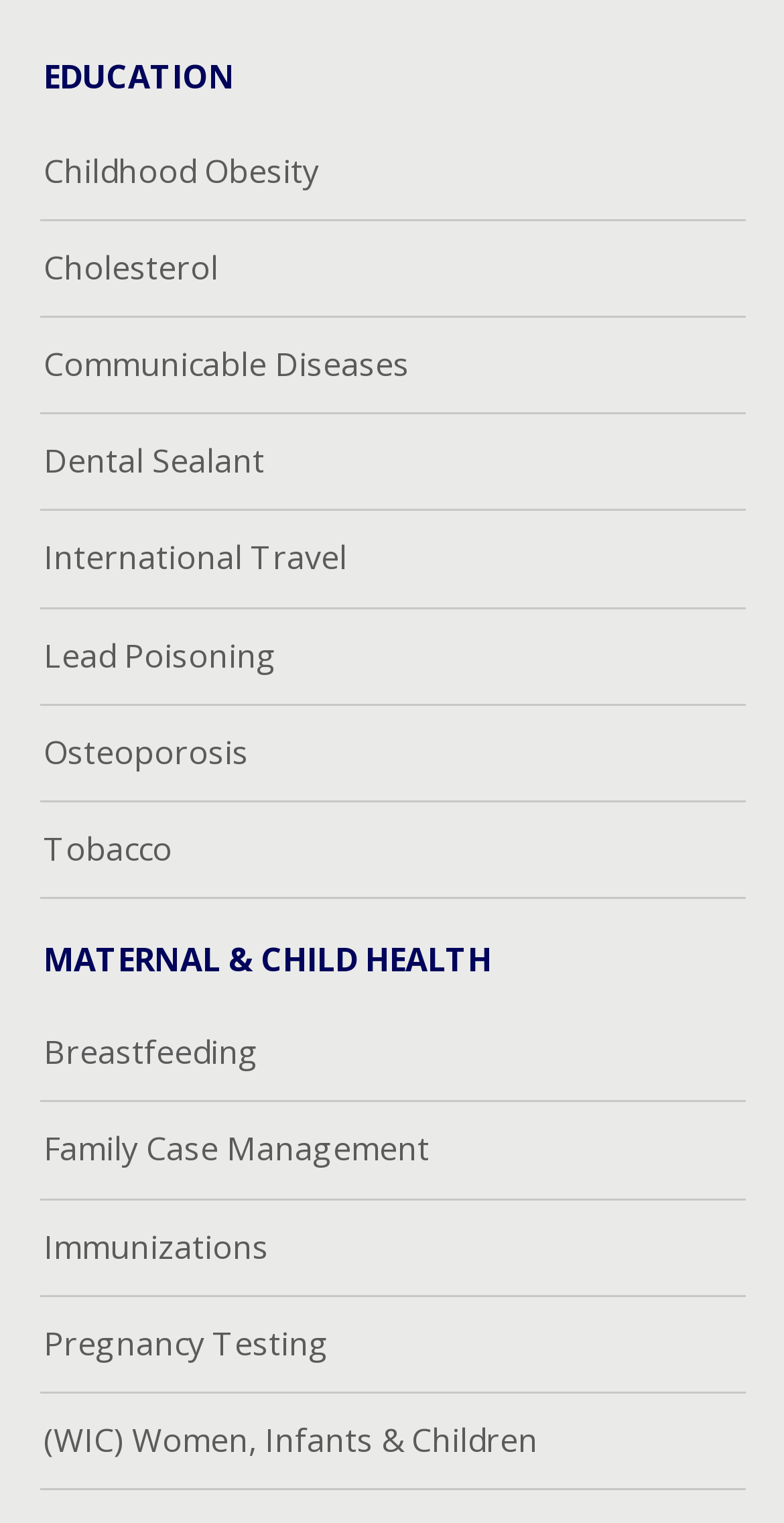Select the bounding box coordinates of the element I need to click to carry out the following instruction: "Get information on Breastfeeding".

[0.055, 0.67, 0.329, 0.712]